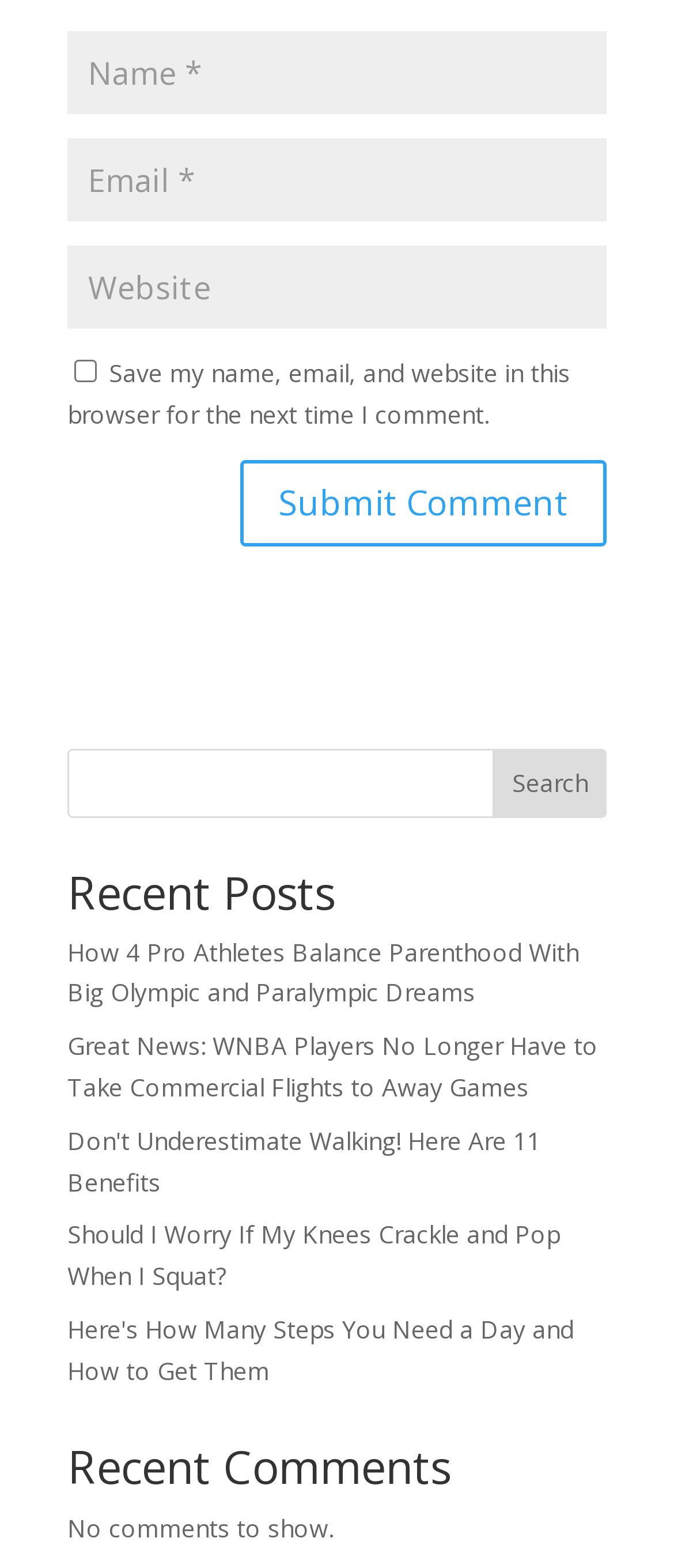Predict the bounding box of the UI element that fits this description: "name="submit" value="Submit Comment"".

[0.356, 0.293, 0.9, 0.348]